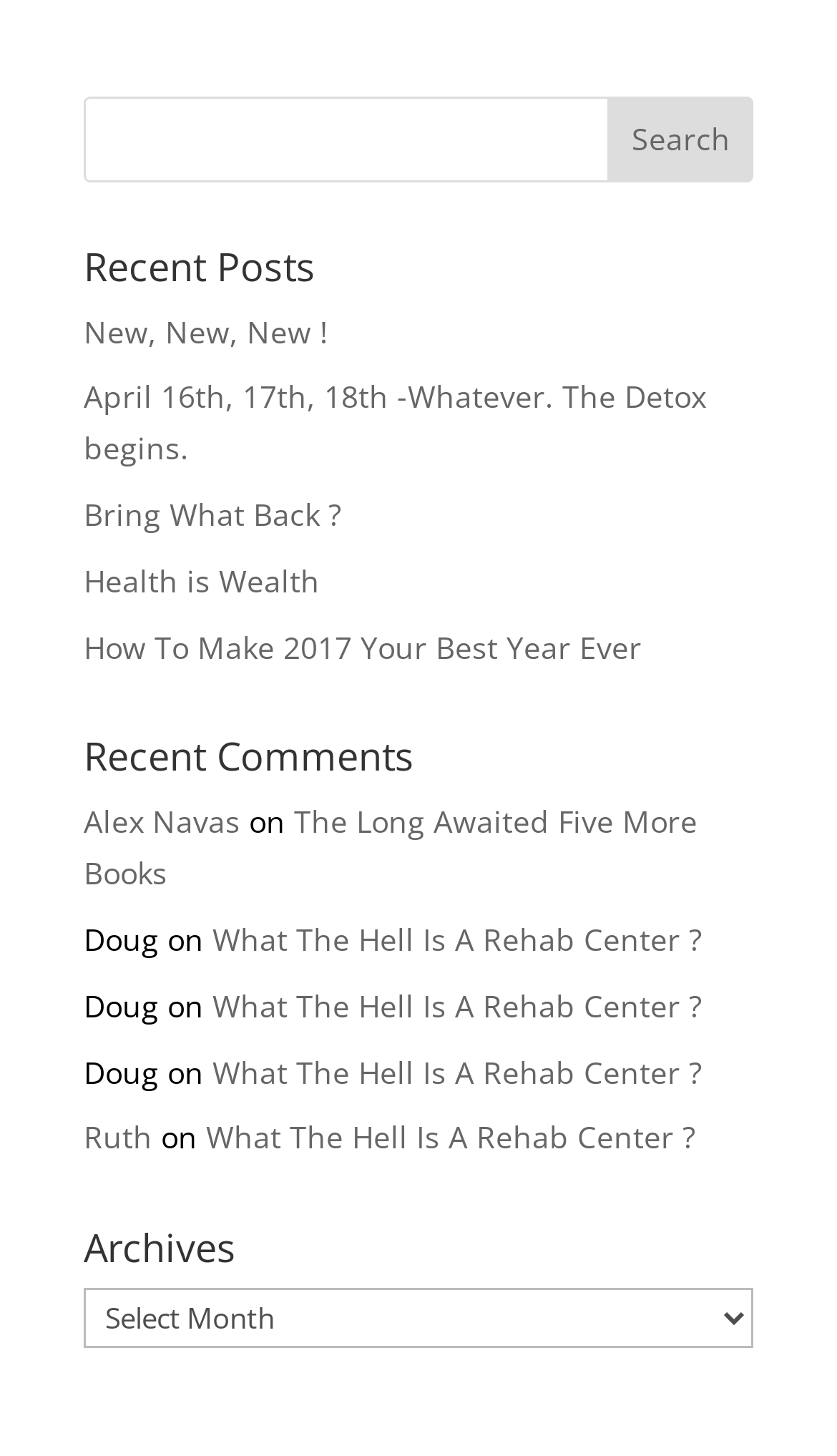Find the bounding box coordinates of the area to click in order to follow the instruction: "view recent post 'New, New, New!' ".

[0.1, 0.213, 0.392, 0.241]